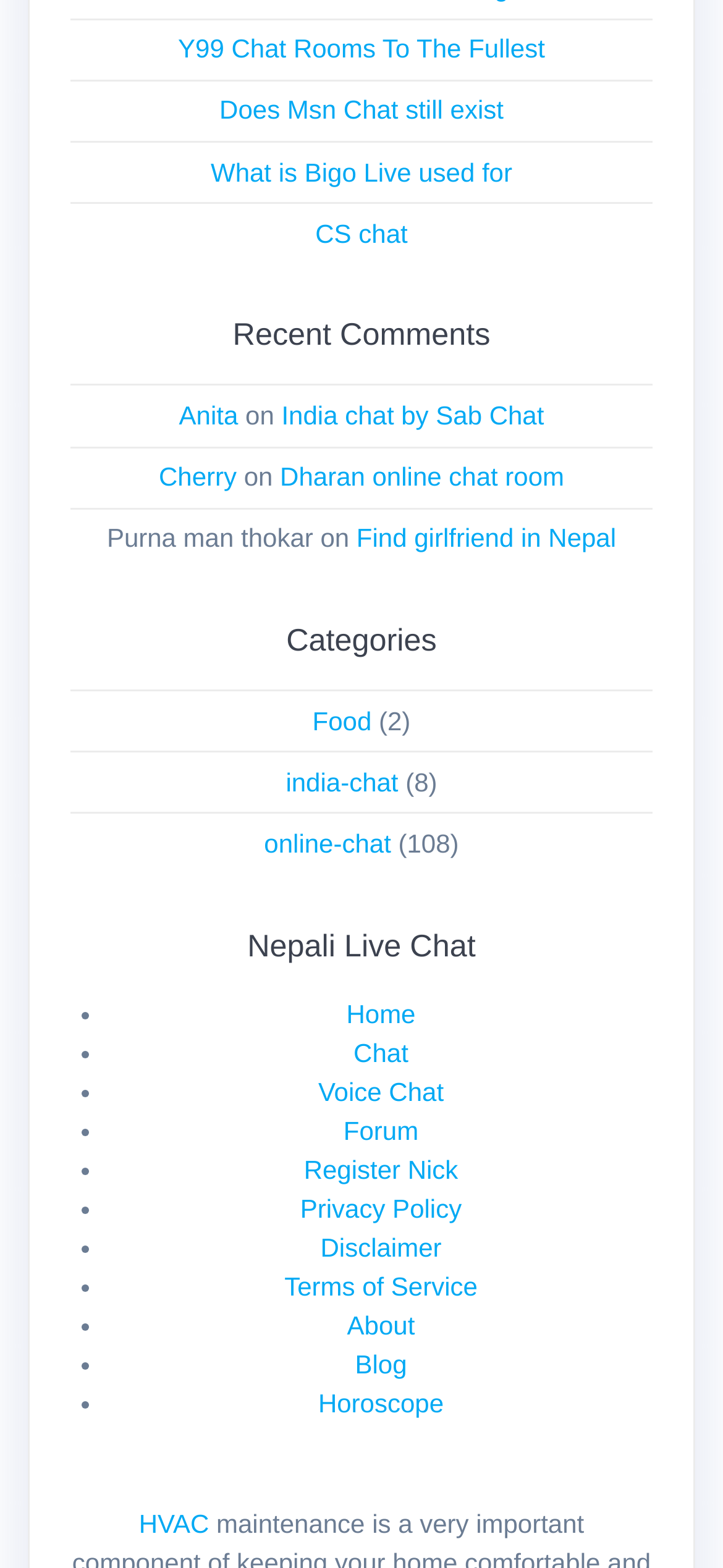Please predict the bounding box coordinates of the element's region where a click is necessary to complete the following instruction: "Go to India chat by Sab Chat". The coordinates should be represented by four float numbers between 0 and 1, i.e., [left, top, right, bottom].

[0.389, 0.255, 0.752, 0.274]